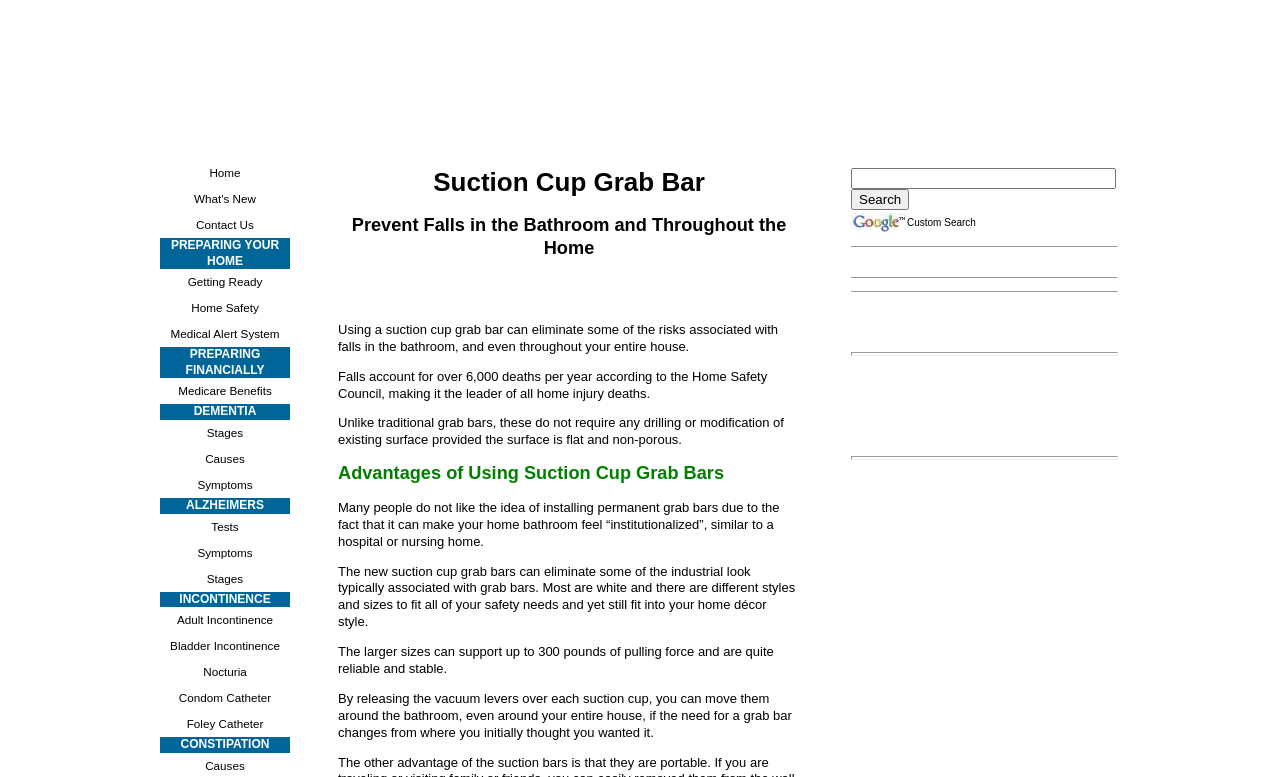Bounding box coordinates are specified in the format (top-left x, top-left y, bottom-right x, bottom-right y). All values are floating point numbers bounded between 0 and 1. Please provide the bounding box coordinate of the region this sentence describes: STORIES OF HOPE

None